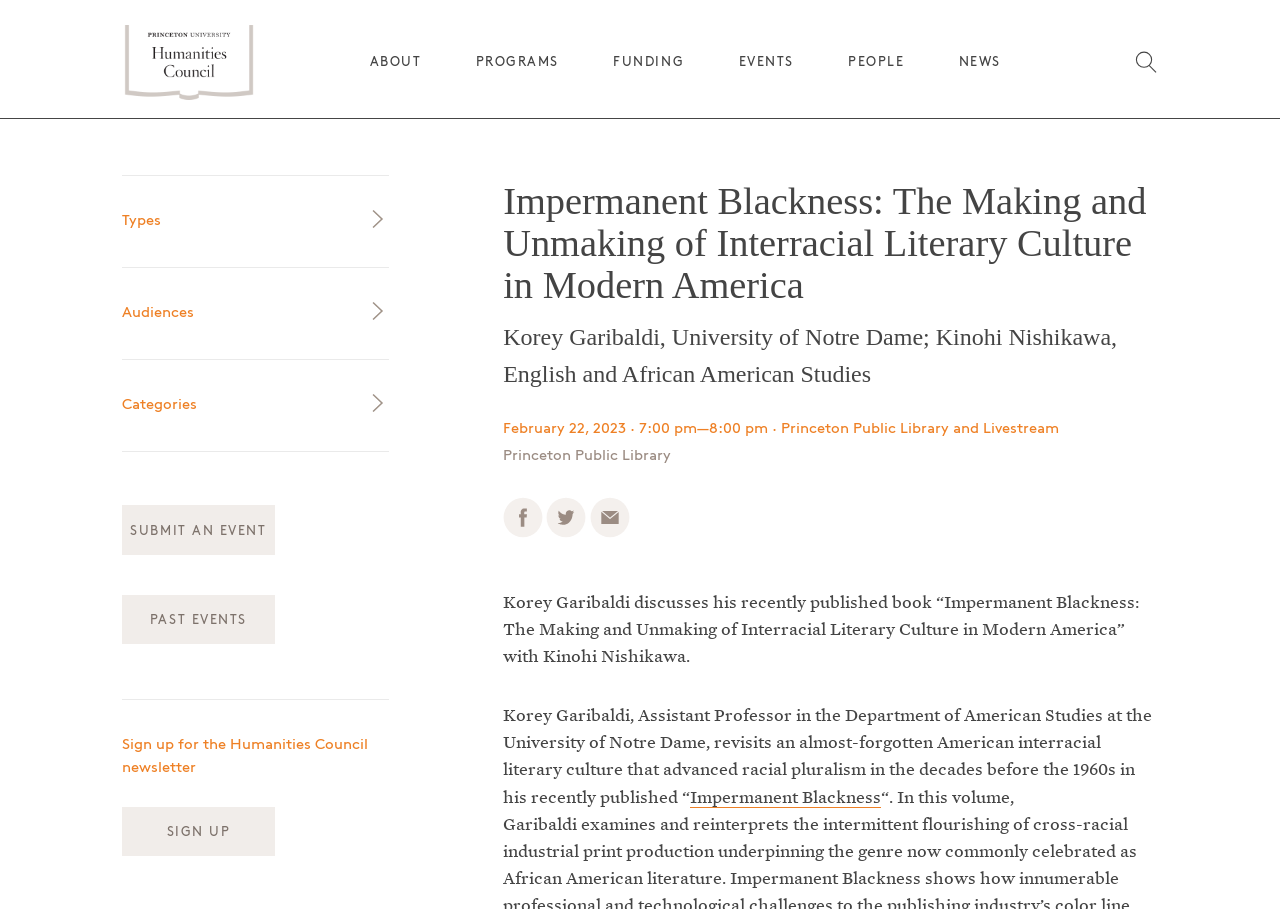Could you highlight the region that needs to be clicked to execute the instruction: "Click the 'ABOUT' link"?

[0.289, 0.062, 0.329, 0.076]